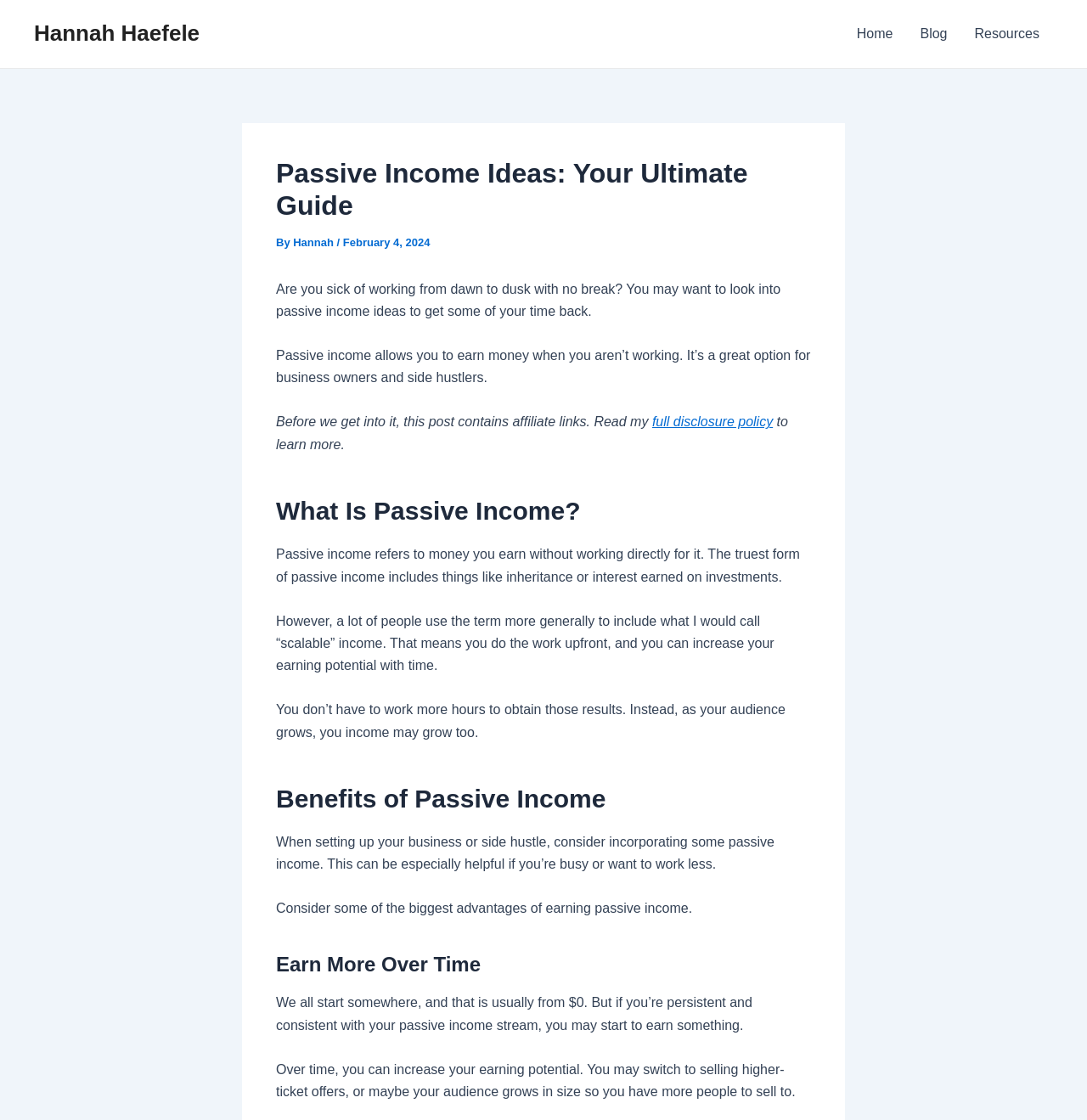What is the main topic of this article?
Using the information from the image, give a concise answer in one word or a short phrase.

Passive Income Ideas